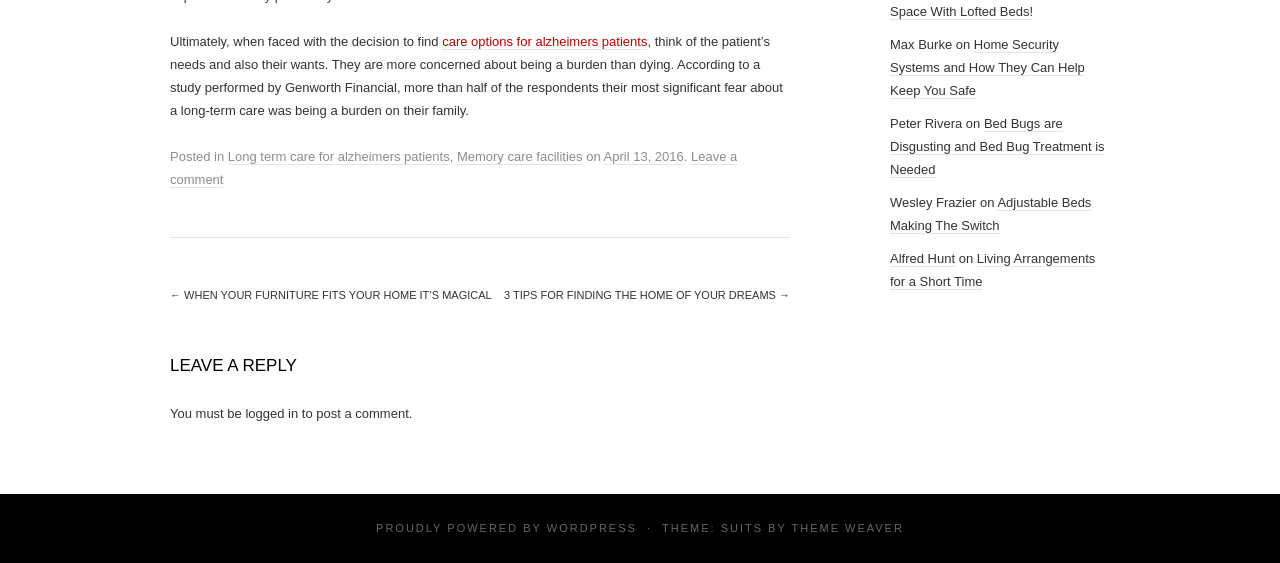For the following element description, predict the bounding box coordinates in the format (top-left x, top-left y, bottom-right x, bottom-right y). All values should be floating point numbers between 0 and 1. Description: care options for alzheimers patients

[0.345, 0.06, 0.506, 0.089]